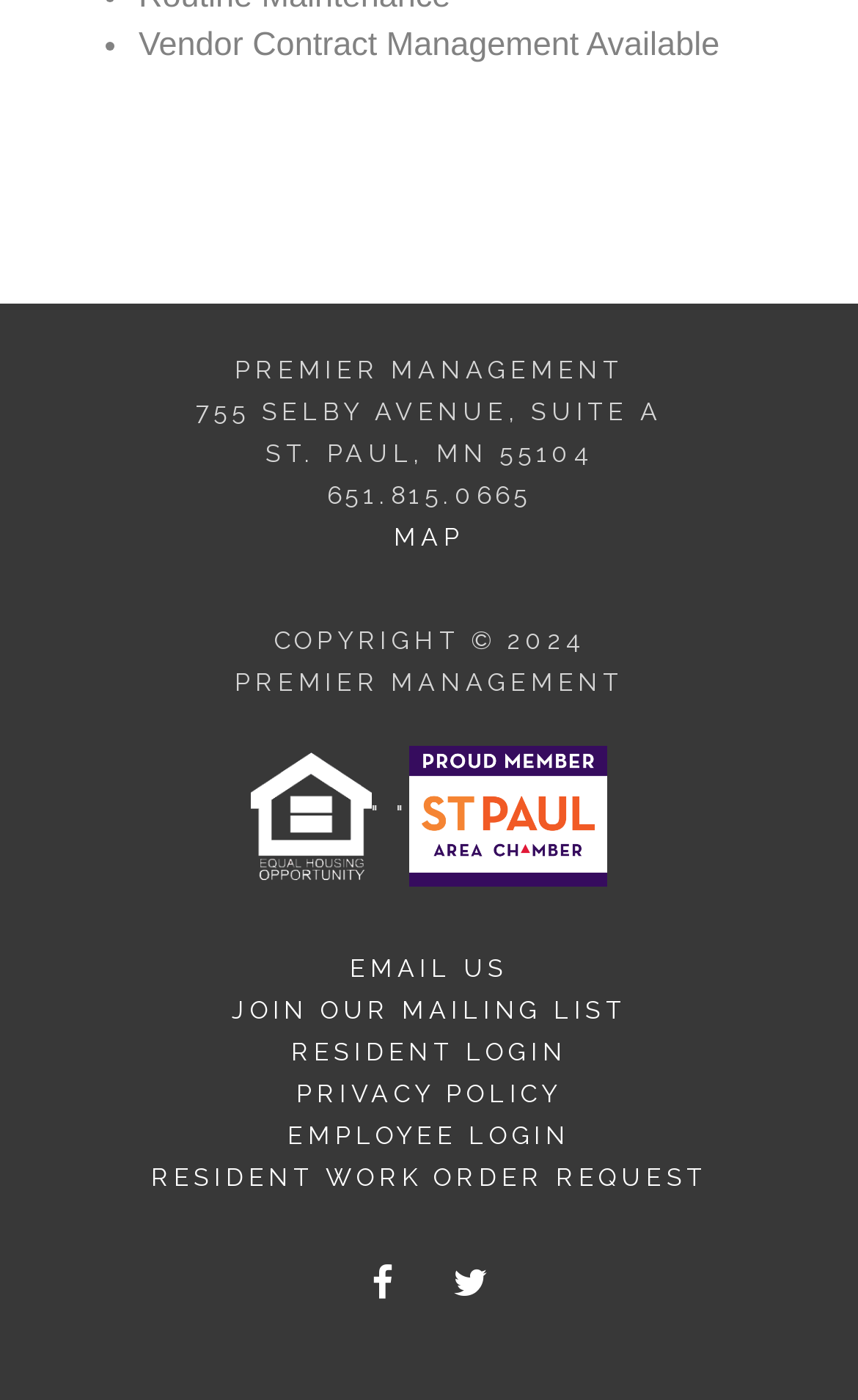Pinpoint the bounding box coordinates of the area that should be clicked to complete the following instruction: "Join our mailing list". The coordinates must be given as four float numbers between 0 and 1, i.e., [left, top, right, bottom].

[0.27, 0.711, 0.73, 0.733]